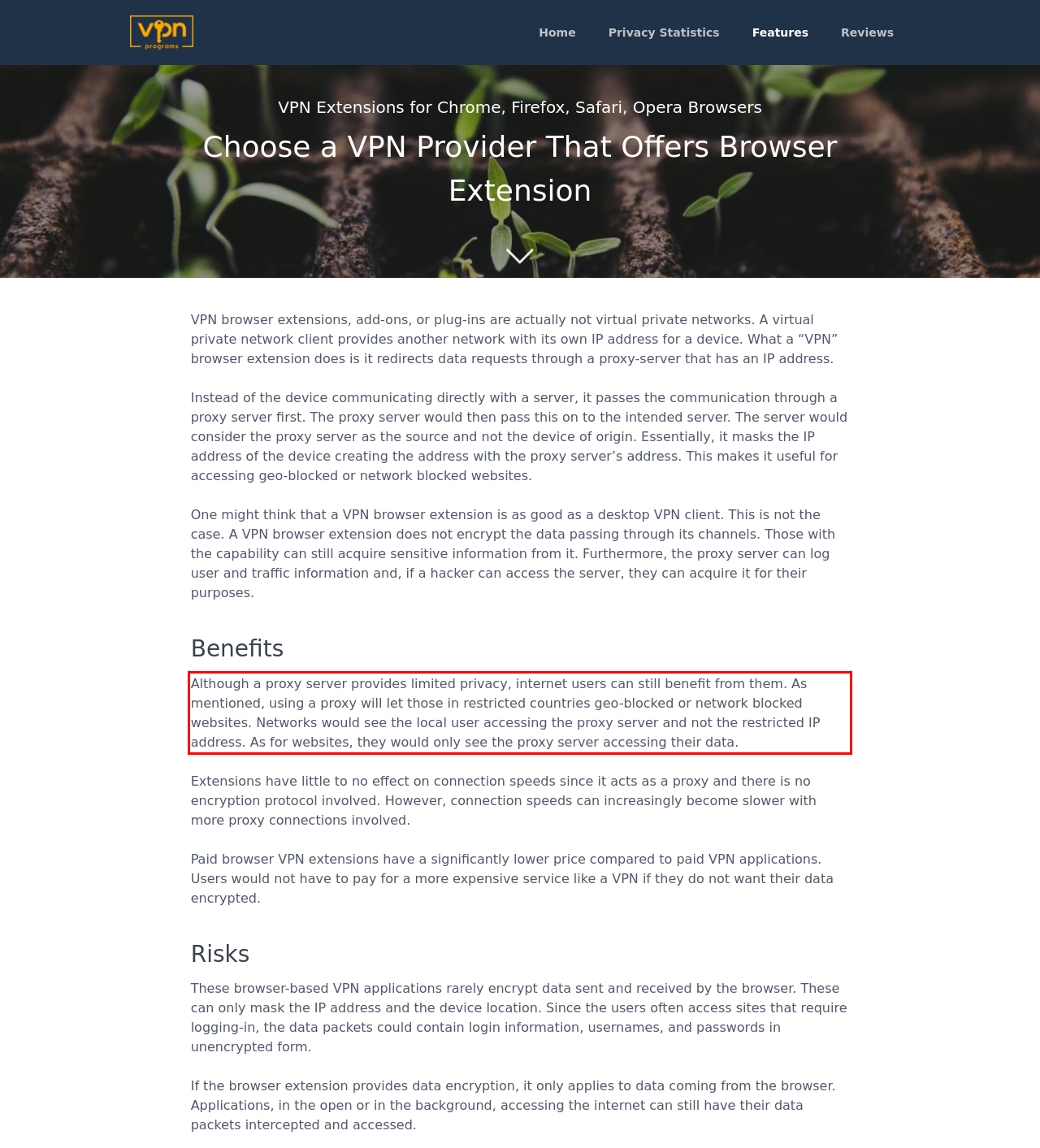By examining the provided screenshot of a webpage, recognize the text within the red bounding box and generate its text content.

Although a proxy server provides limited privacy, internet users can still benefit from them. As mentioned, using a proxy will let those in restricted countries geo-blocked or network blocked websites. Networks would see the local user accessing the proxy server and not the restricted IP address. As for websites, they would only see the proxy server accessing their data.